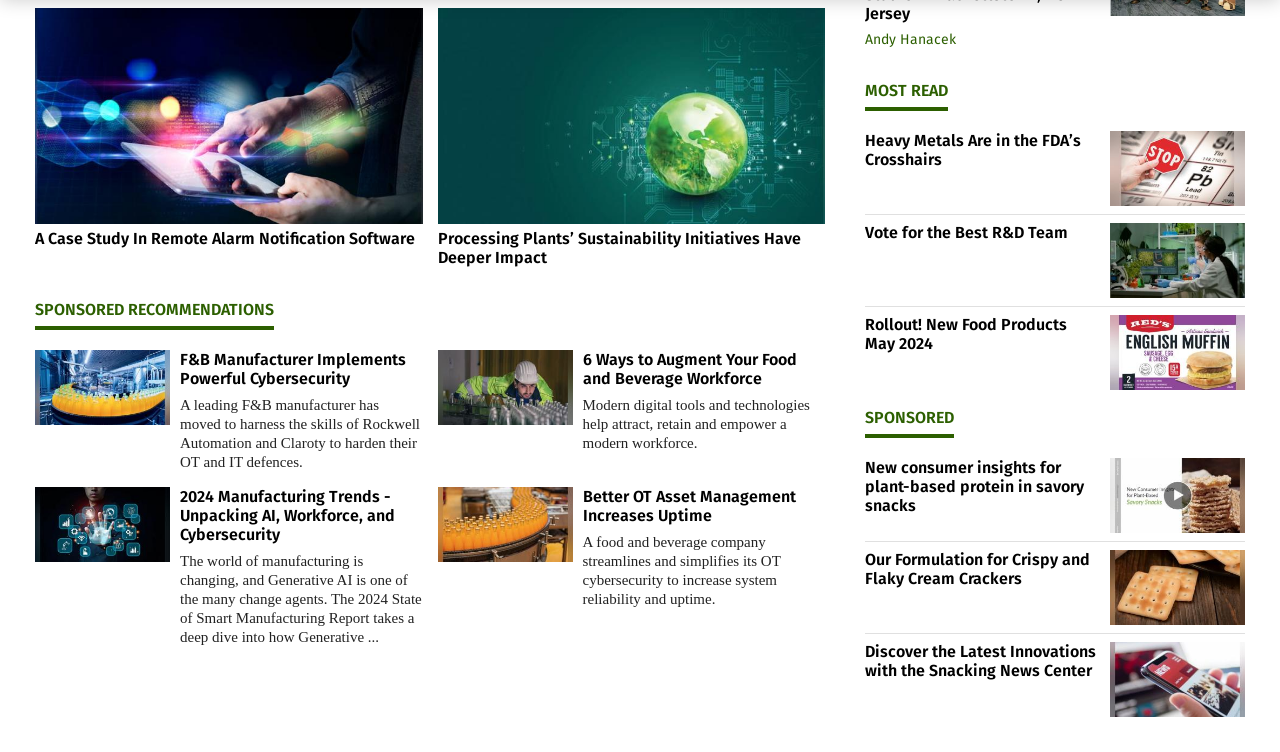Identify the coordinates of the bounding box for the element described below: "Nuts". Return the coordinates as four float numbers between 0 and 1: [left, top, right, bottom].

[0.0, 0.93, 0.025, 0.975]